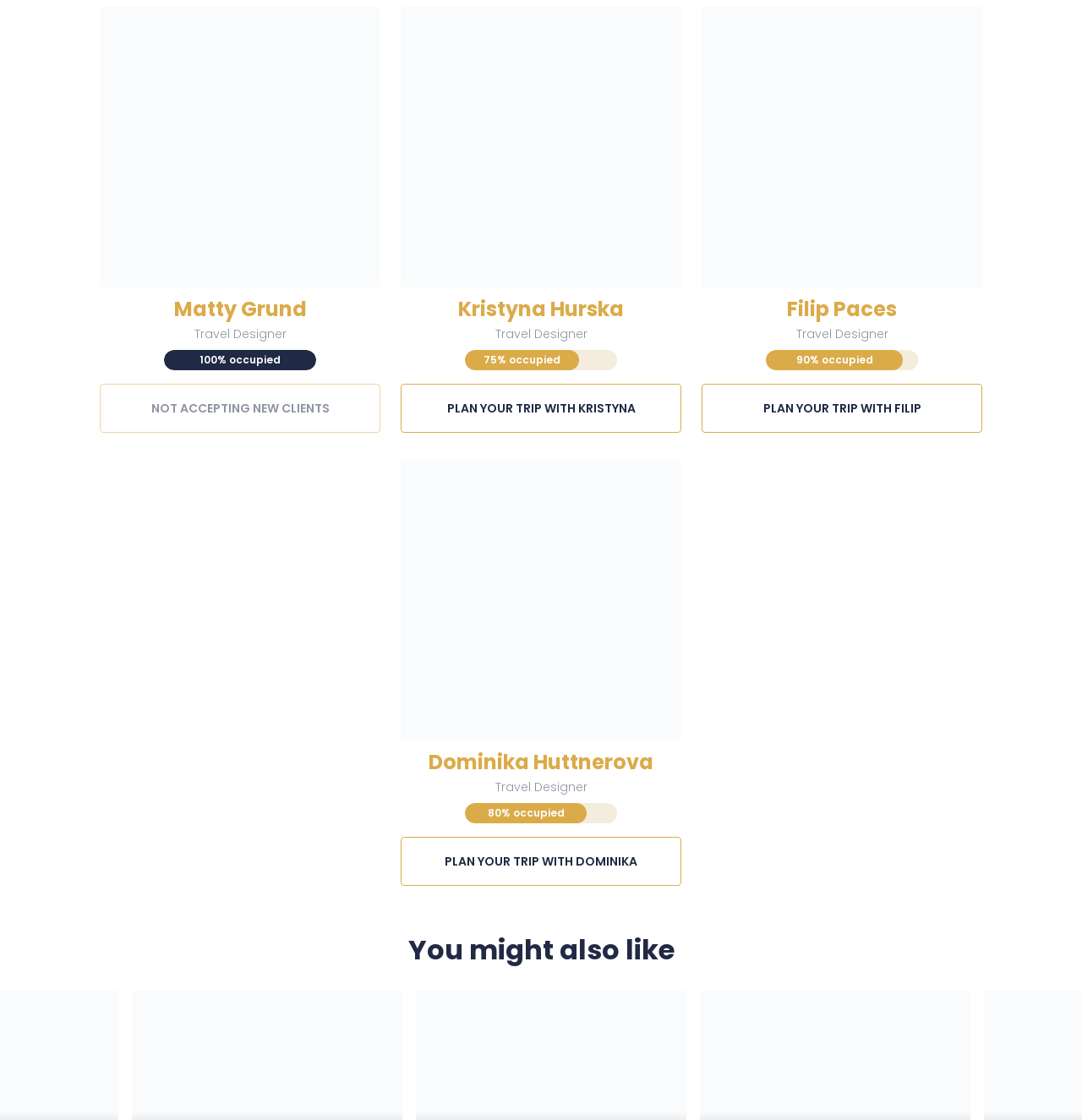Please locate the bounding box coordinates of the element's region that needs to be clicked to follow the instruction: "Check availability of Kristyna Hurska". The bounding box coordinates should be provided as four float numbers between 0 and 1, i.e., [left, top, right, bottom].

[0.447, 0.315, 0.518, 0.328]